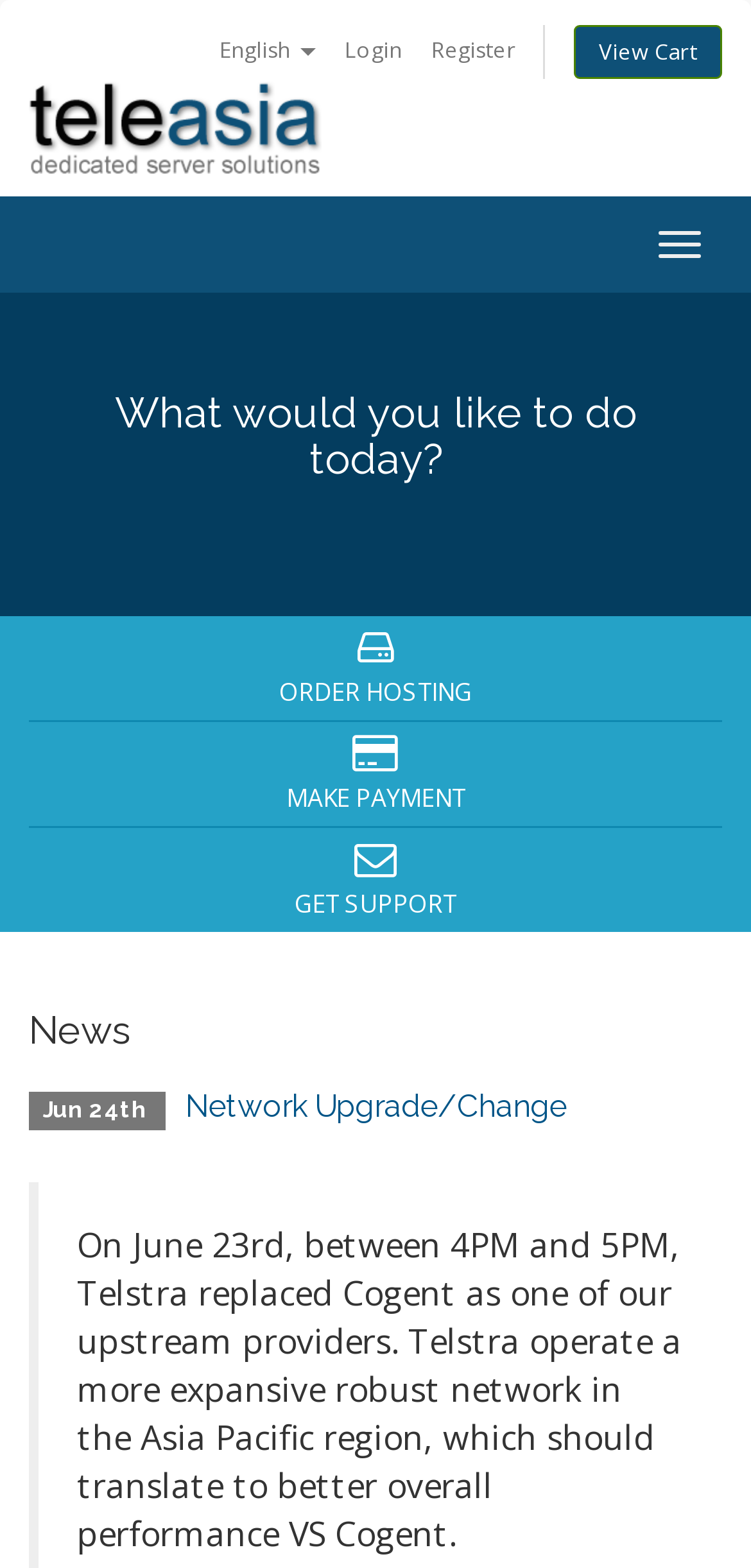What is the topic of the news article dated June 24th?
Look at the screenshot and provide an in-depth answer.

The news article dated June 24th is about a 'Network Upgrade/Change', which is described in more detail in the article, mentioning that Telstra replaced Cogent as one of their upstream providers.